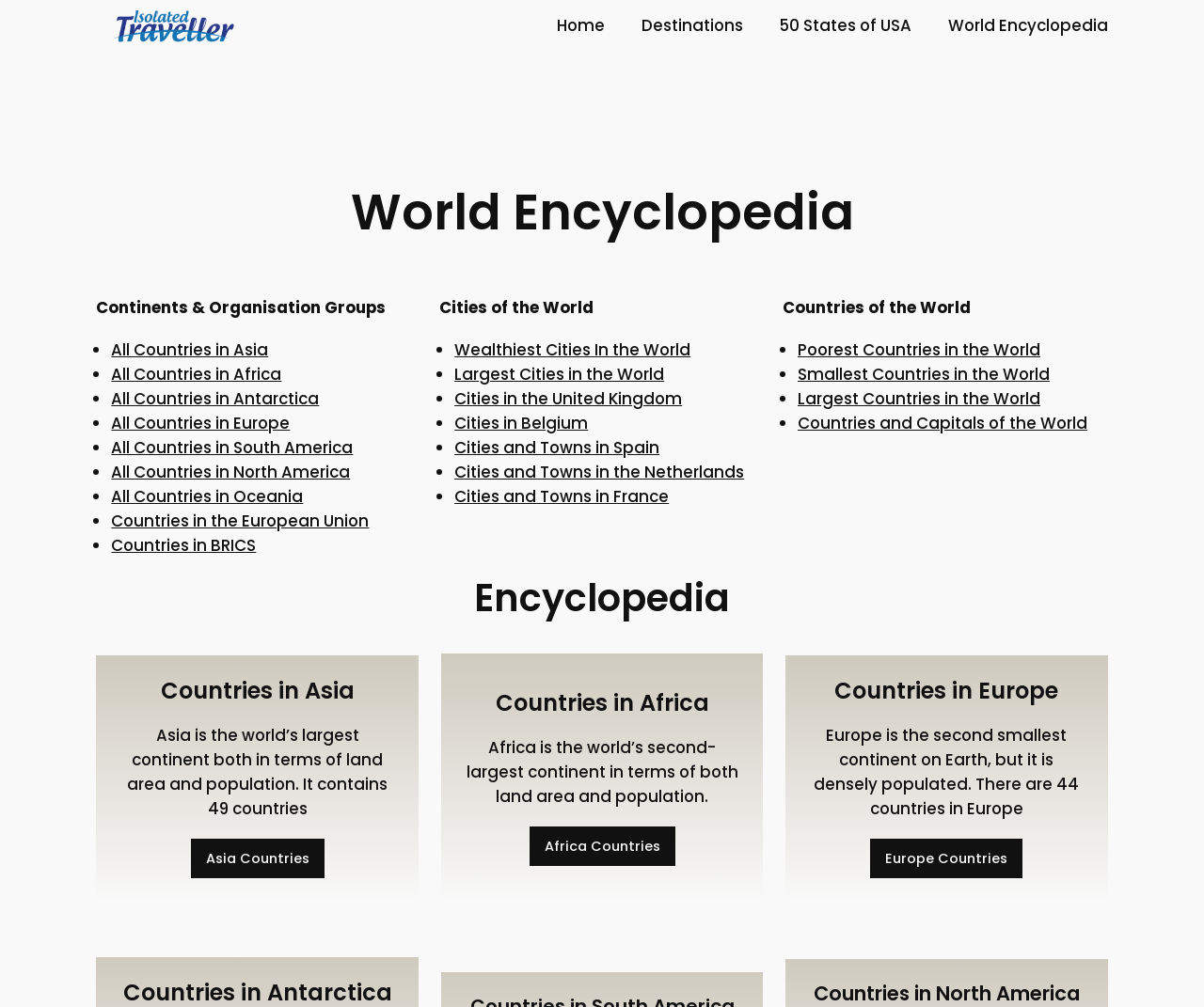How many countries are there in Europe?
Using the image, provide a detailed and thorough answer to the question.

According to the text under the 'Countries in Europe' section, there are 44 countries in Europe.